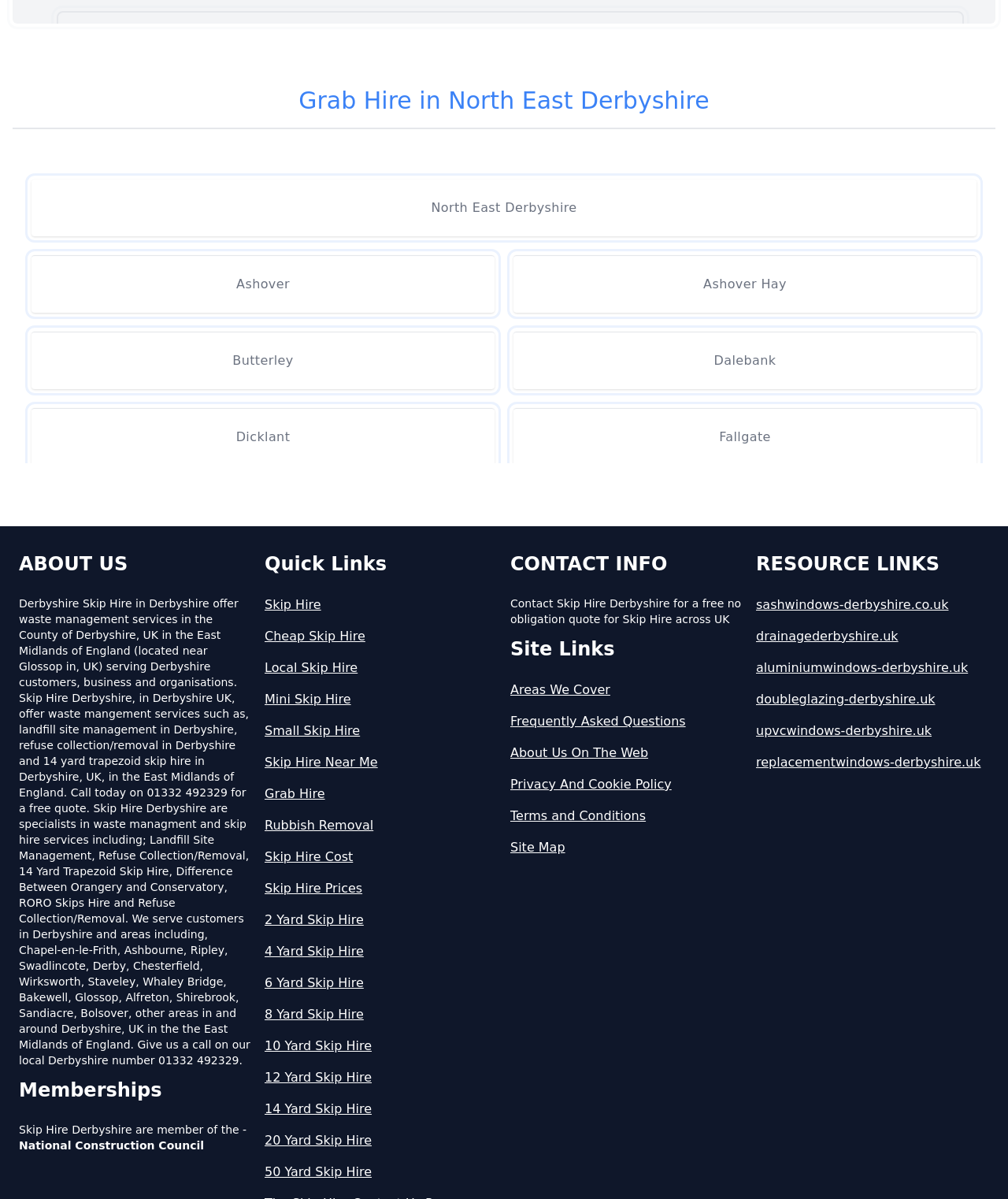Can you show the bounding box coordinates of the region to click on to complete the task described in the instruction: "Learn more about 'Grab Hire in North East Derbyshire'"?

[0.012, 0.072, 0.988, 0.108]